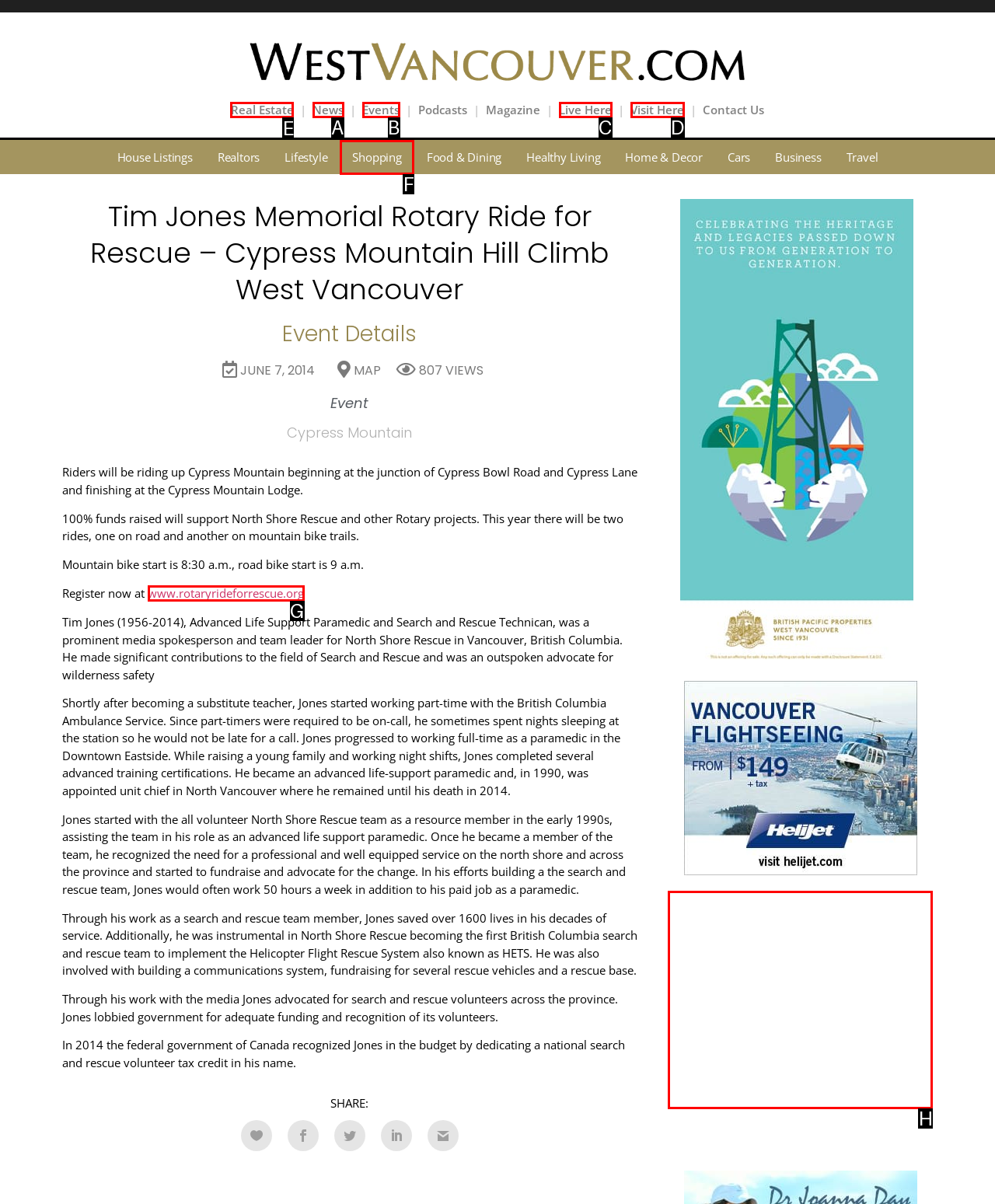Which option should I select to accomplish the task: Click on Real Estate? Respond with the corresponding letter from the given choices.

E